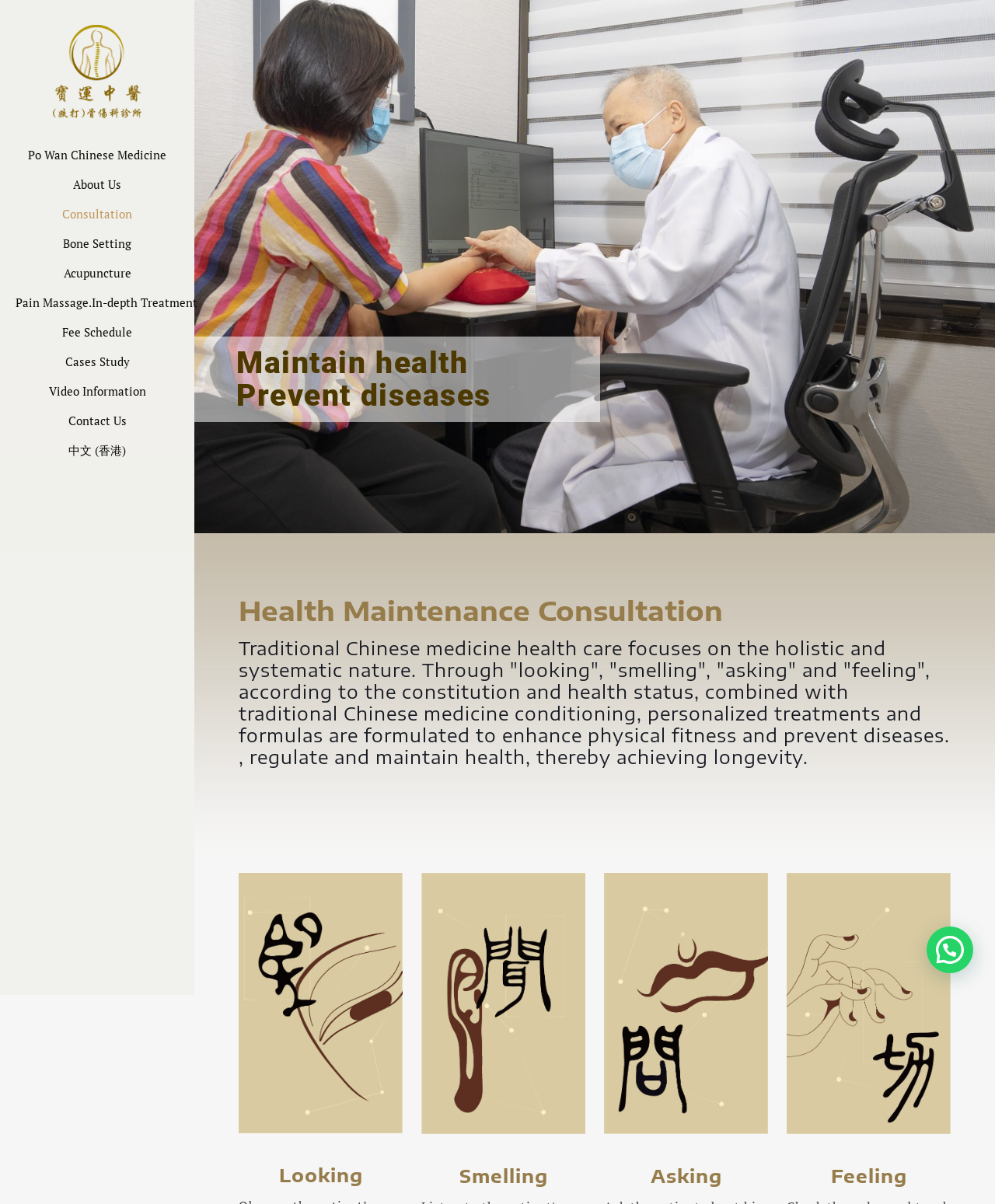Please identify the bounding box coordinates of the element's region that I should click in order to complete the following instruction: "Click the Contact Us link". The bounding box coordinates consist of four float numbers between 0 and 1, i.e., [left, top, right, bottom].

[0.0, 0.337, 0.195, 0.362]